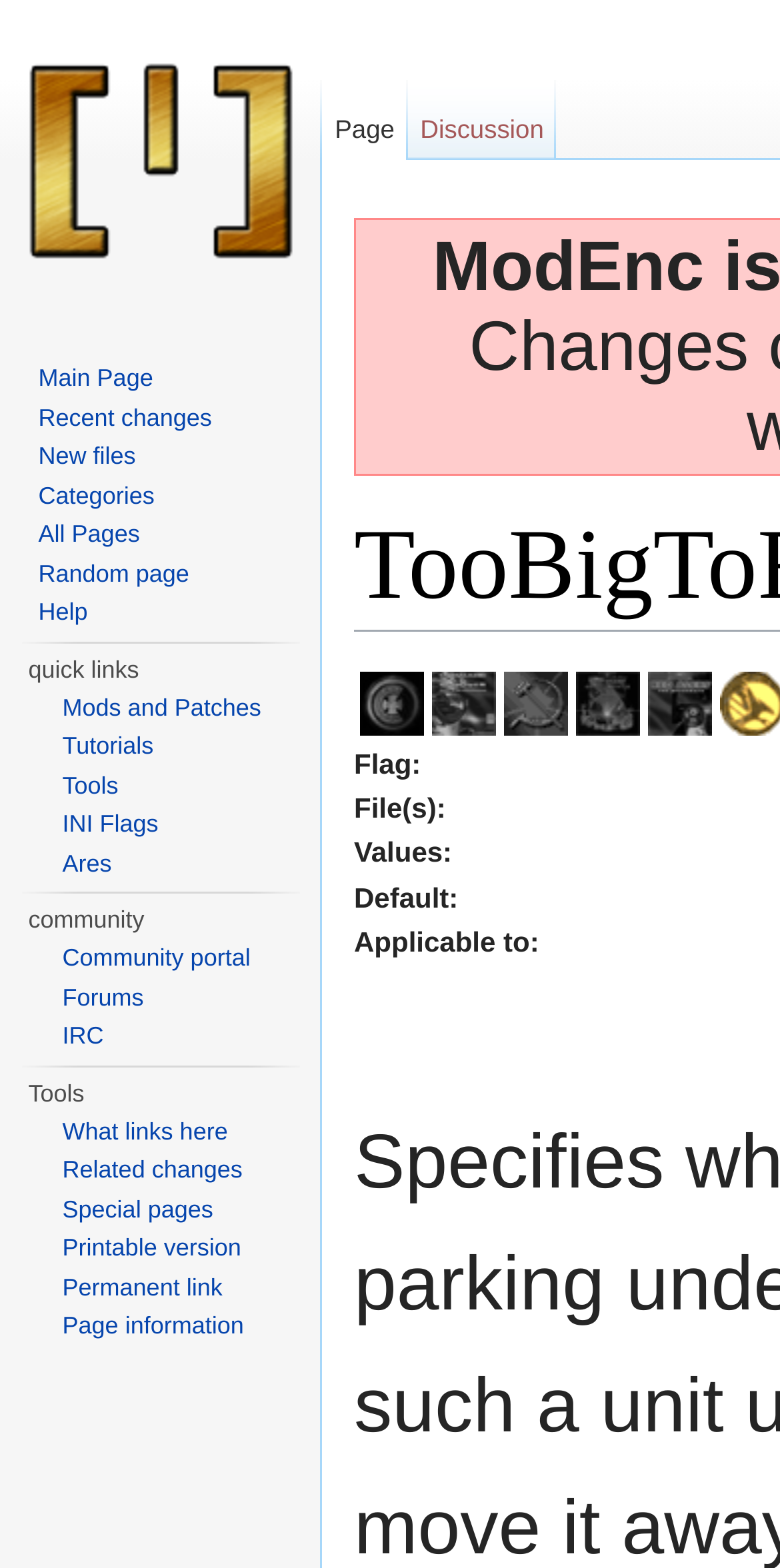Please identify the bounding box coordinates of the element that needs to be clicked to perform the following instruction: "Visit the main page".

[0.0, 0.0, 0.41, 0.204]